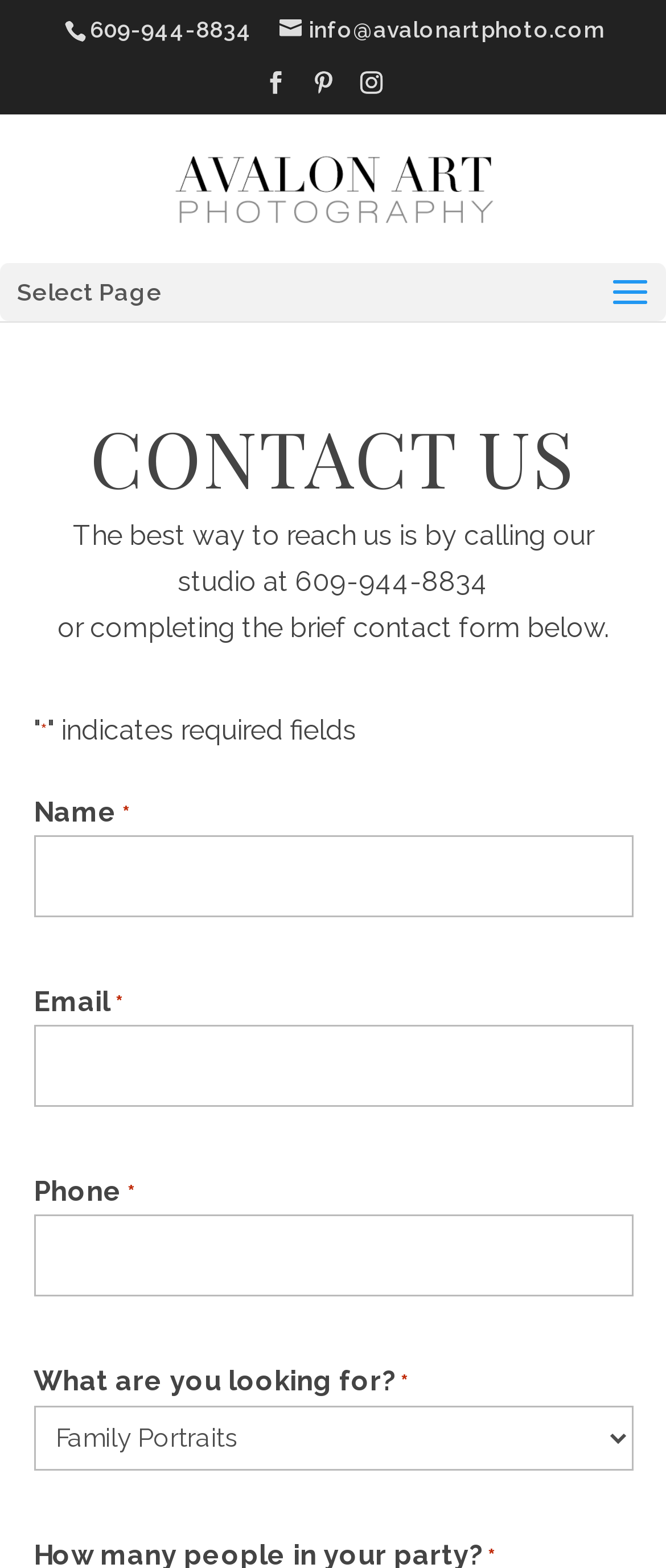Provide a thorough description of this webpage.

The webpage is about contacting Avalon Art Photography. At the top, there is a row of social media links, including phone and email links, as well as links to Pinterest and Instagram. Below this row, there is a large logo of Avalon Art Photography with the company name written in text.

On the left side of the page, there is a menu with a "Select Page" option. Below this menu, there is a heading "CONTACT US" in a prominent font. Under this heading, there is a paragraph of text explaining that the best way to reach the studio is by calling the phone number 609-944-8834 or by completing a contact form.

The contact form is located below the paragraph, with fields for name, email, phone, and a dropdown menu for "What are you looking for?". Each field is marked with an asterisk, indicating that it is a required field. The form is the main focus of the page, taking up most of the space.

There is no prominent image on the page besides the logo of Avalon Art Photography. The overall layout is organized, with clear headings and concise text, making it easy to navigate and understand.